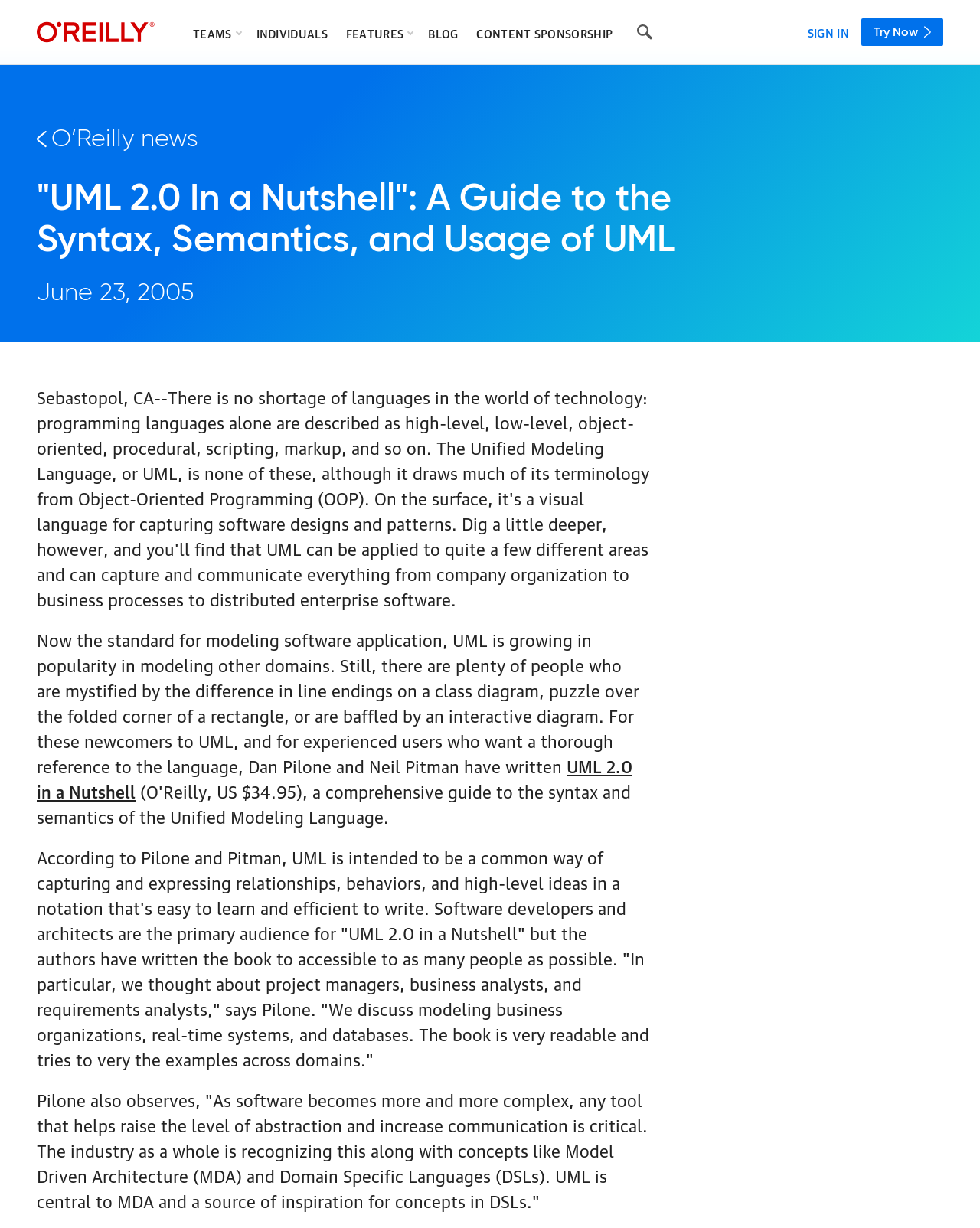Determine the bounding box of the UI element mentioned here: "Search". The coordinates must be in the format [left, top, right, bottom] with values ranging from 0 to 1.

[0.644, 0.015, 0.672, 0.037]